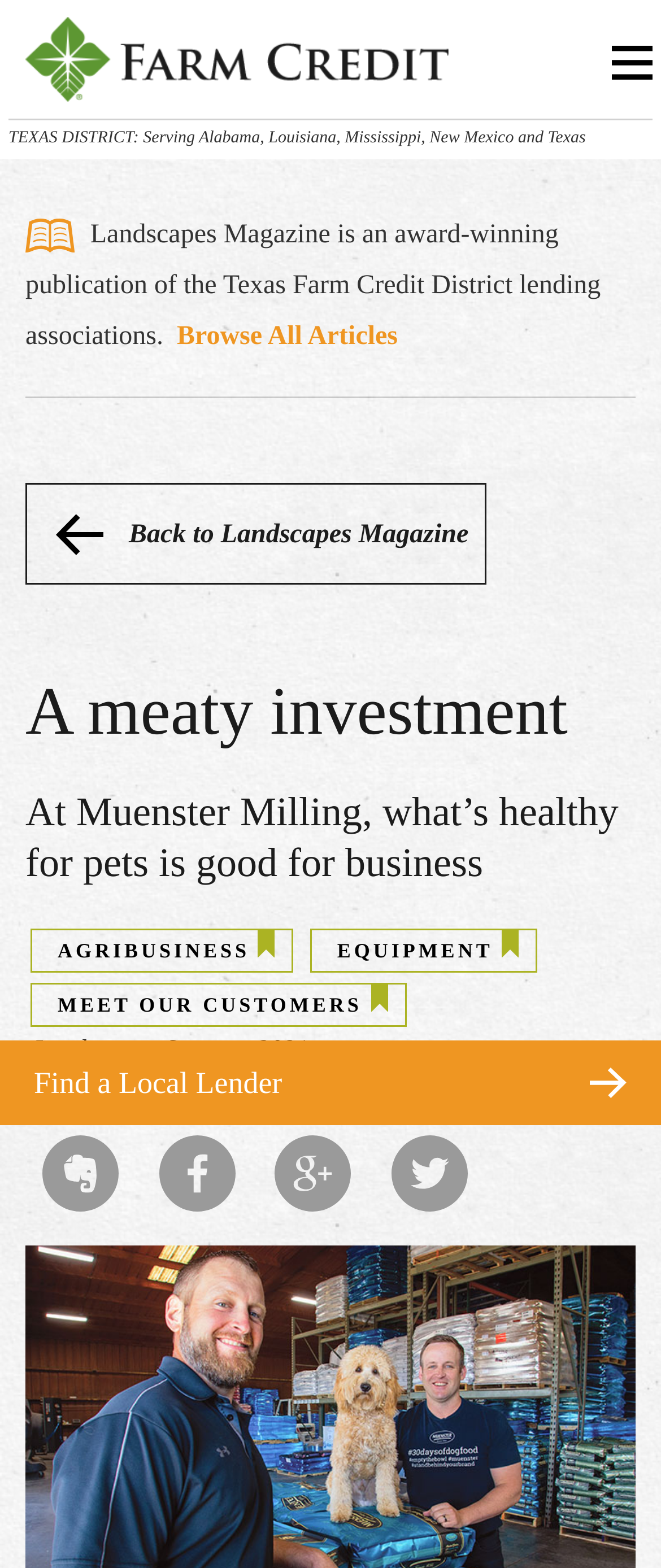What is the title of the article?
Please answer the question with a detailed and comprehensive explanation.

I found the answer by looking at the heading element with the text 'A meaty investment' which is located near the top of the webpage.